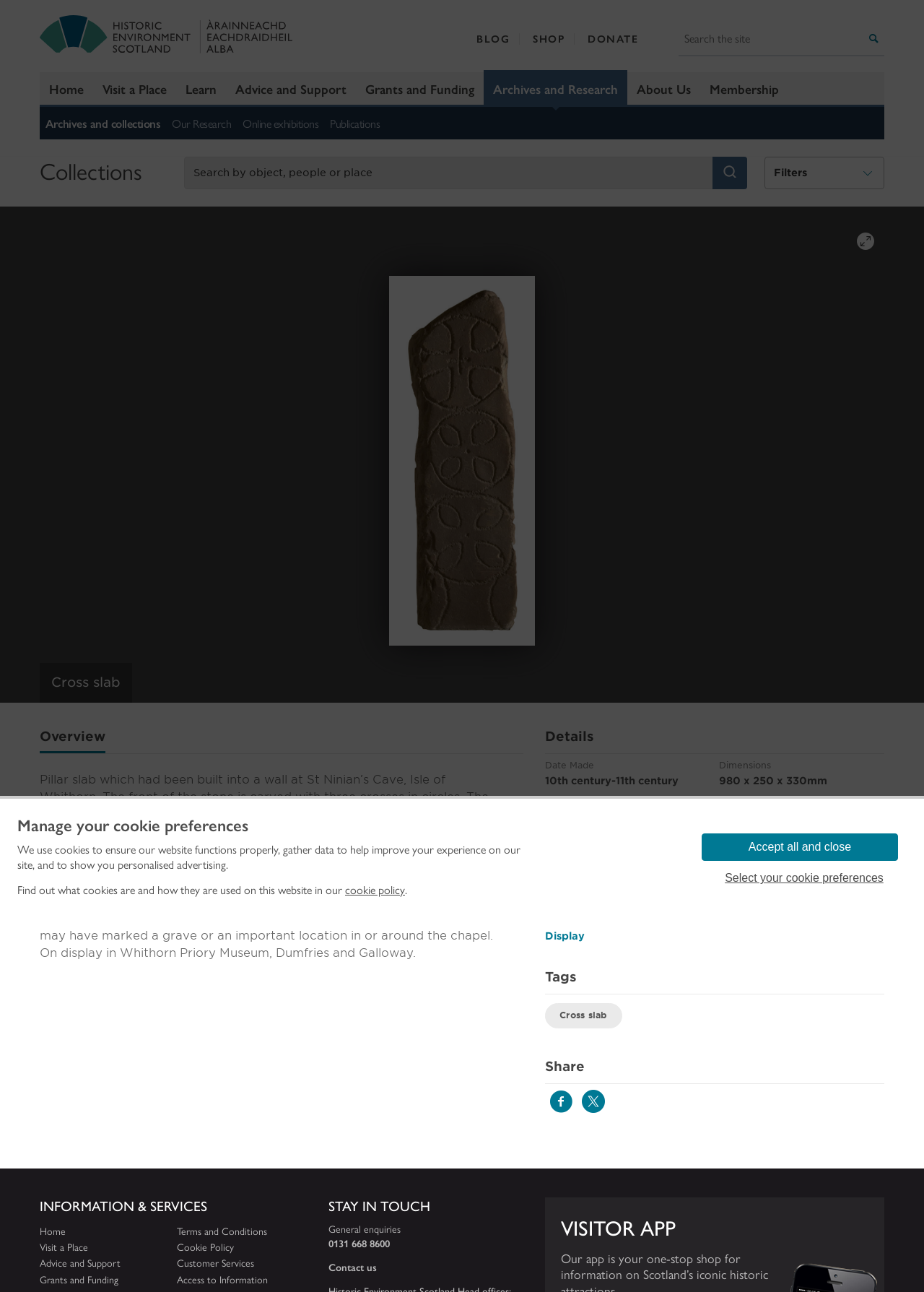What is the probable original purpose of the pillar slab?
Please give a detailed and elaborate answer to the question based on the image.

The probable original purpose of the pillar slab can be inferred from the description in the 'Overview' tabpanel, which suggests that the stone, which was designed to stand upright, may have marked a grave or an important location in or around the chapel.